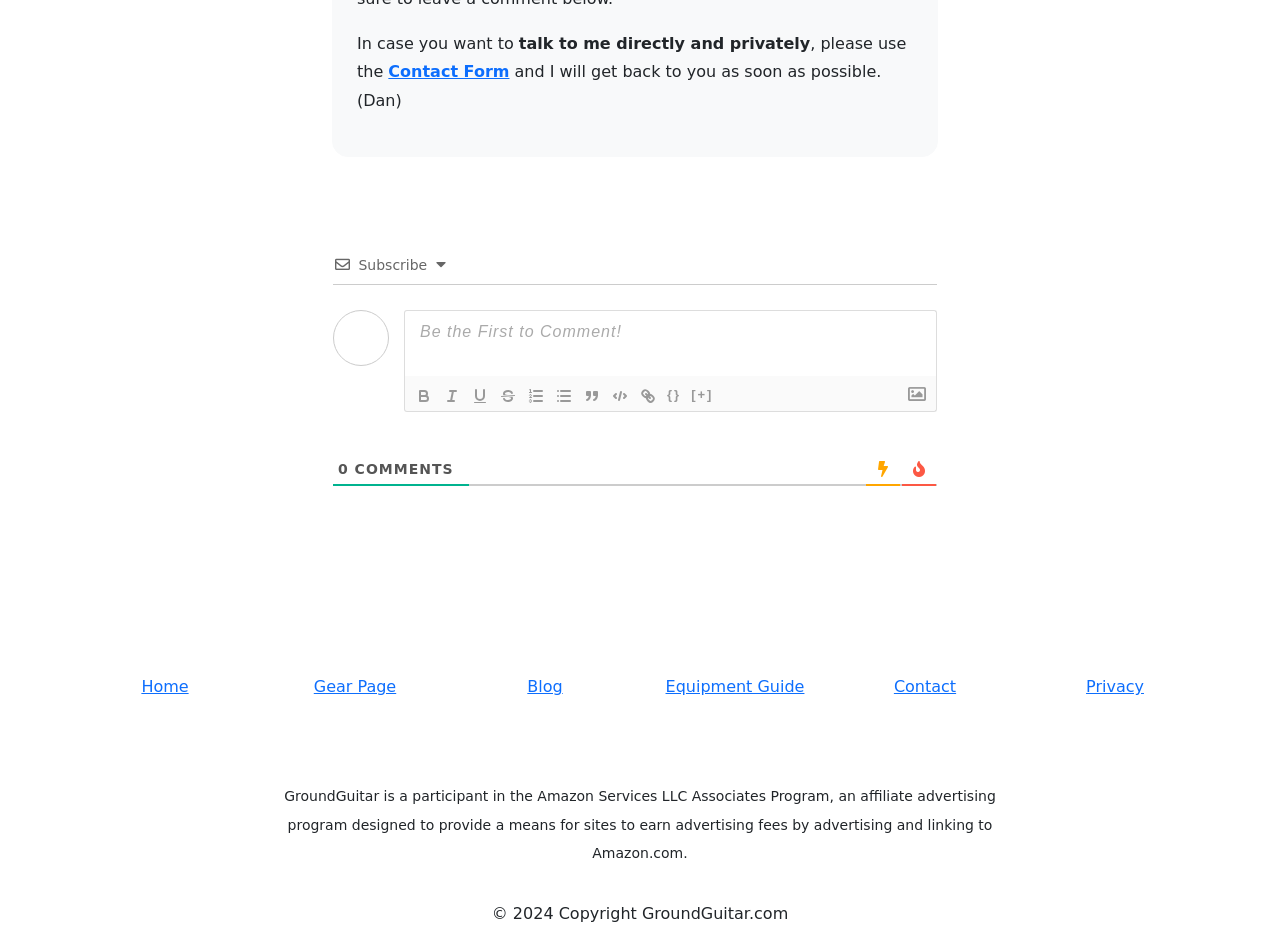Find the bounding box coordinates for the area that must be clicked to perform this action: "click the Contact link".

[0.698, 0.716, 0.747, 0.737]